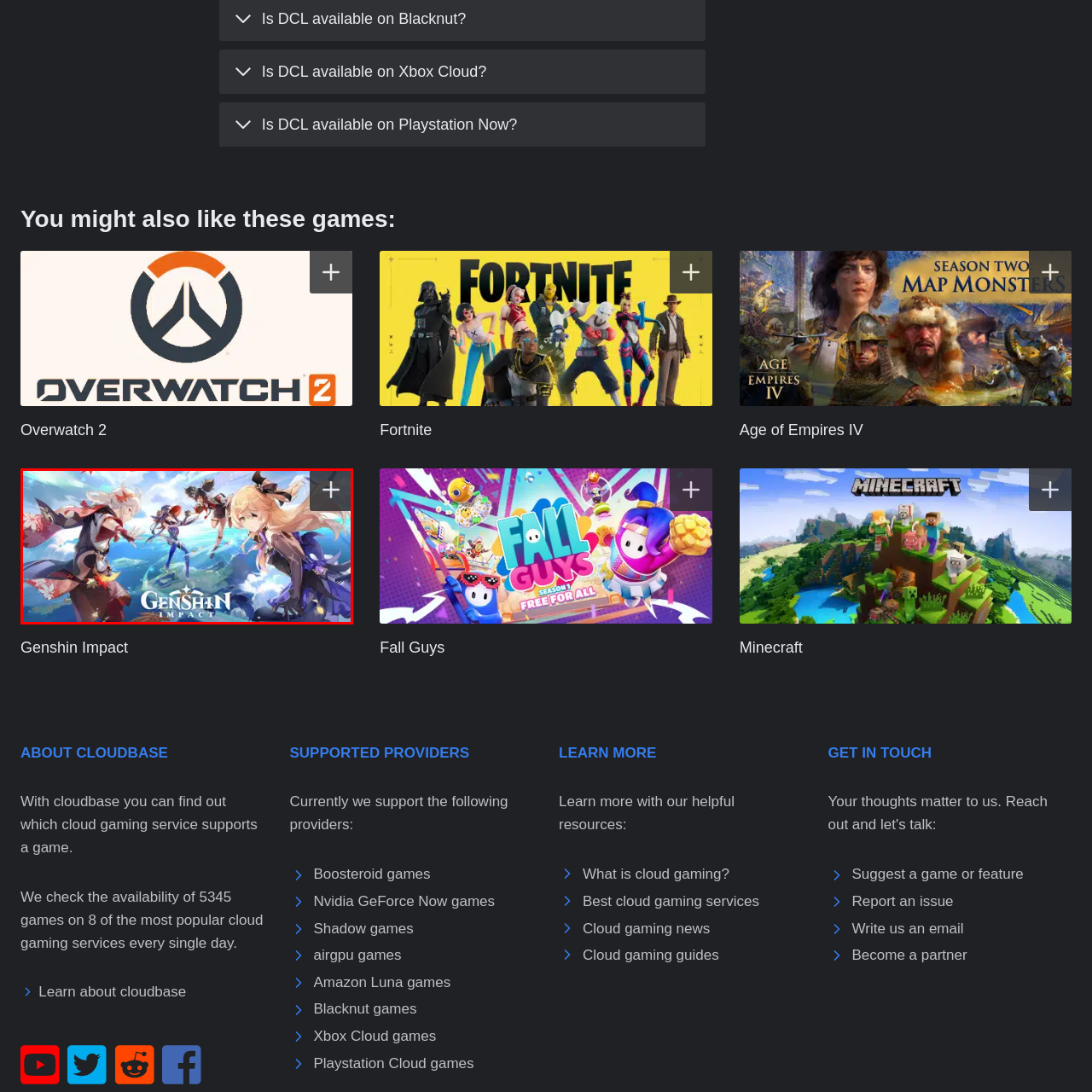What is the color of the sky in the background? Please look at the image within the red bounding box and provide a one-word or short-phrase answer based on what you see.

Blue